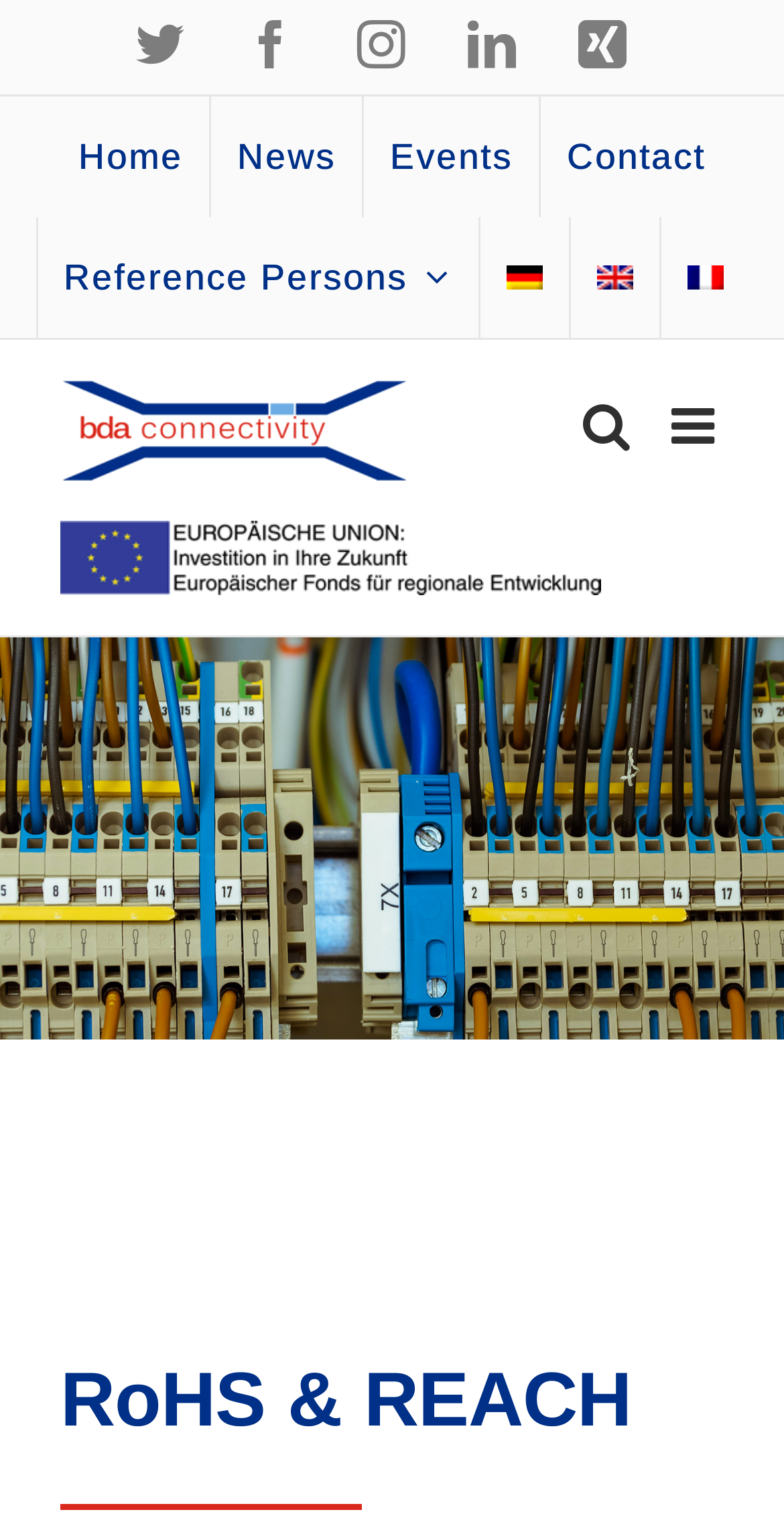Based on the element description alt="bda connectivity GmbH Logo", identify the bounding box of the UI element in the given webpage screenshot. The coordinates should be in the format (top-left x, top-left y, bottom-right x, bottom-right y) and must be between 0 and 1.

[0.077, 0.251, 0.712, 0.317]